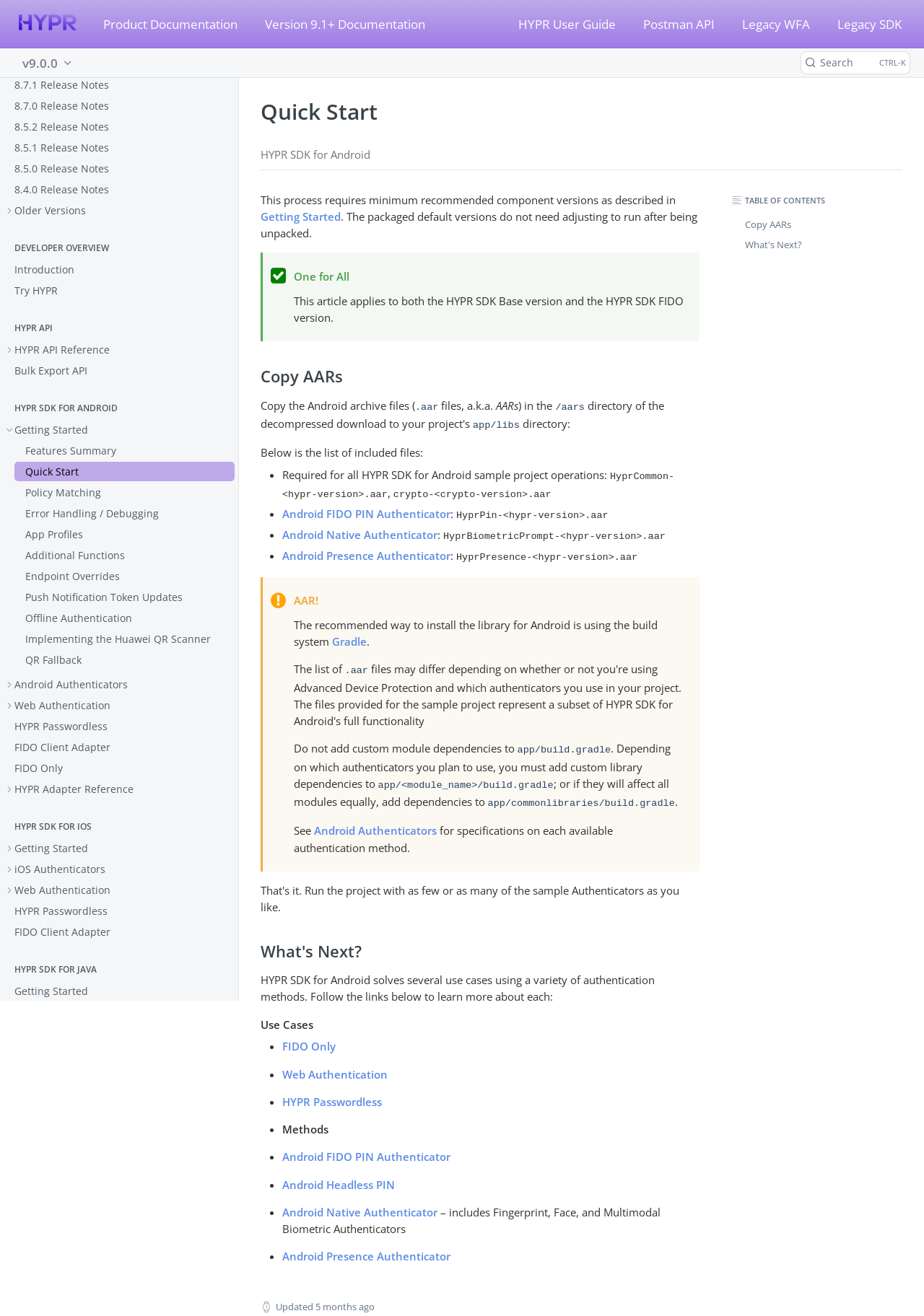Find and specify the bounding box coordinates that correspond to the clickable region for the instruction: "Click on HYPR User Guide".

[0.552, 0.01, 0.675, 0.026]